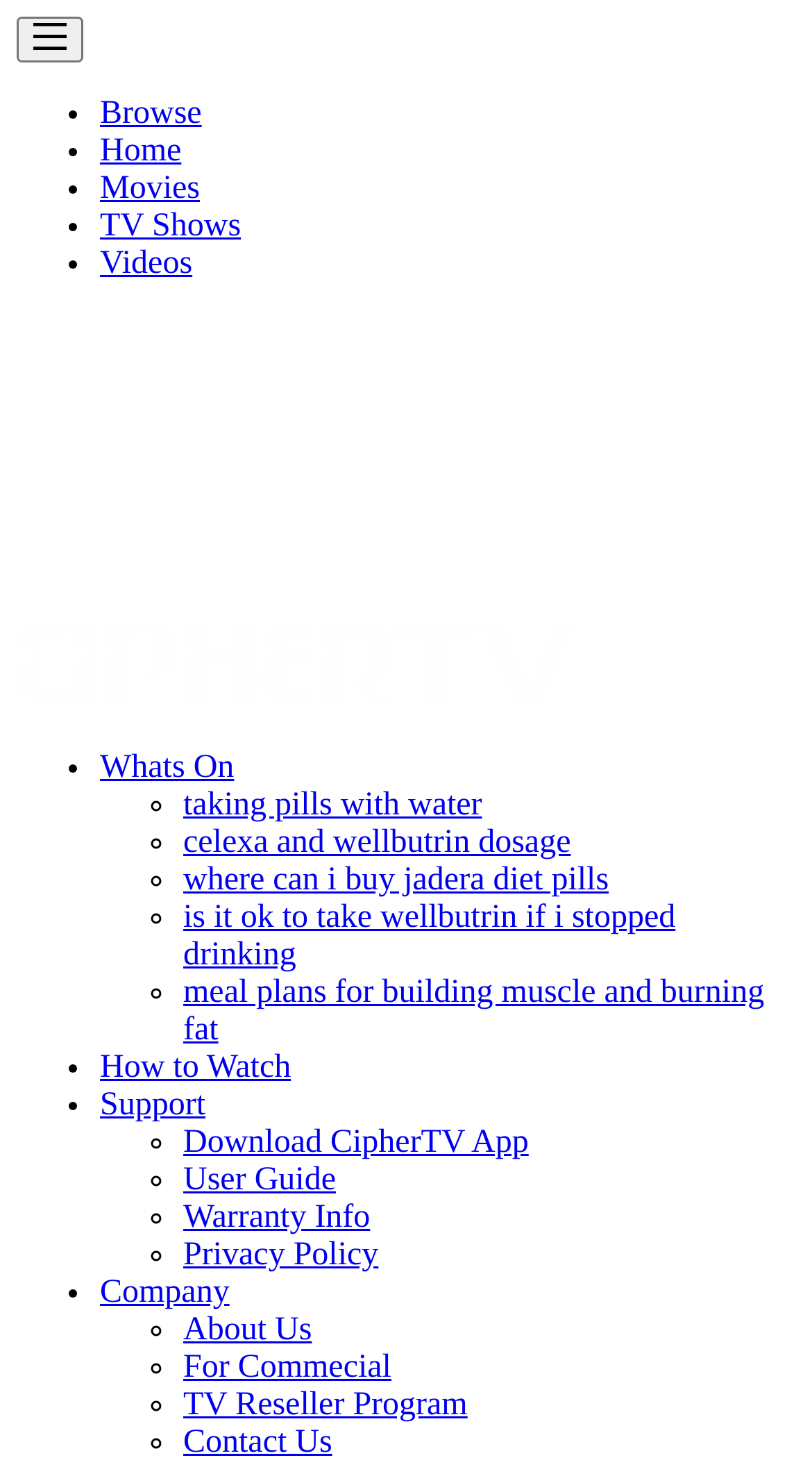Determine the main headline of the webpage and provide its text.

What Is The Average Weight Loss Using Diet Pills (Official) | ﻿CipherTV